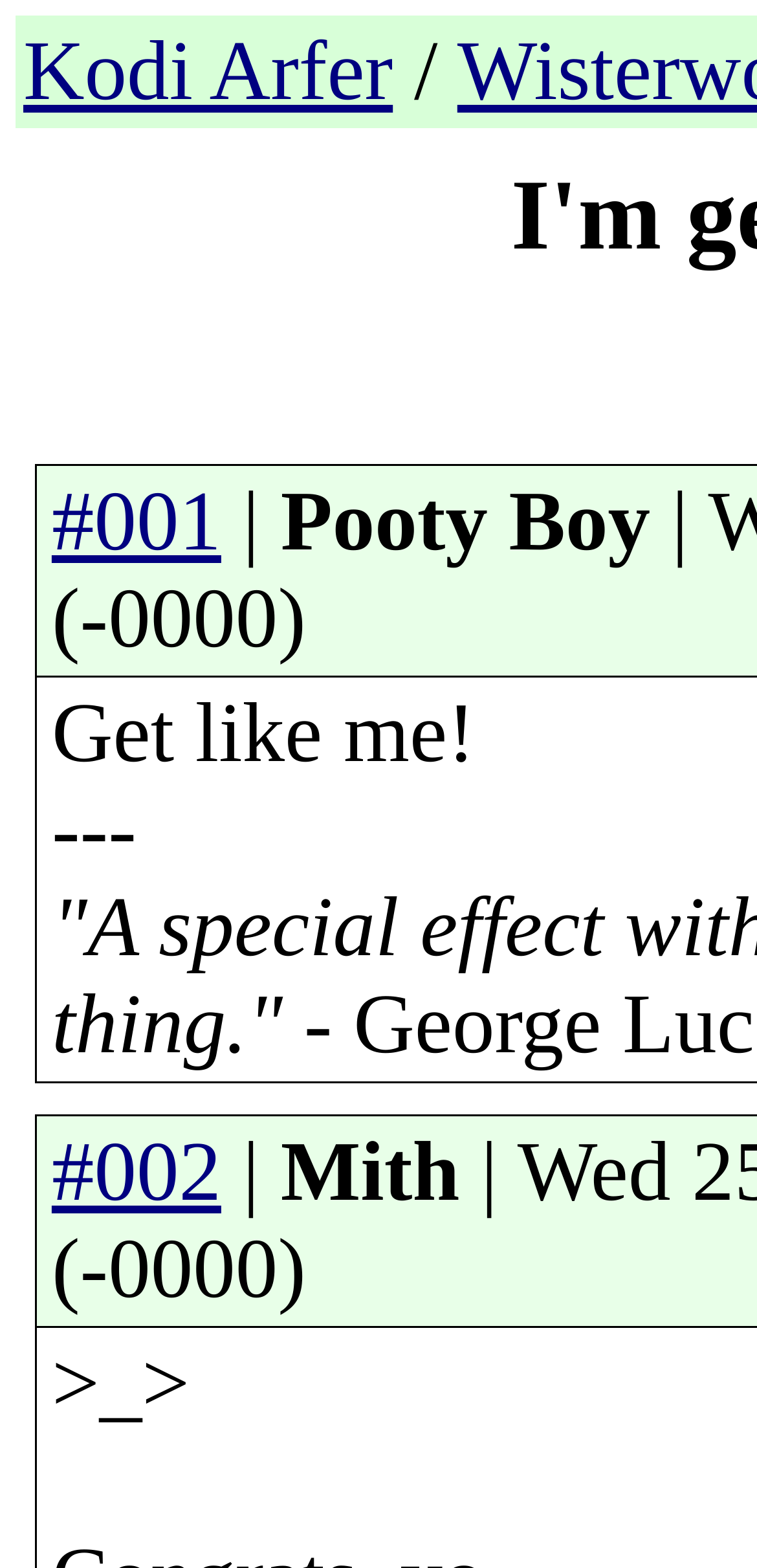Extract the main headline from the webpage and generate its text.

I'm getting married!